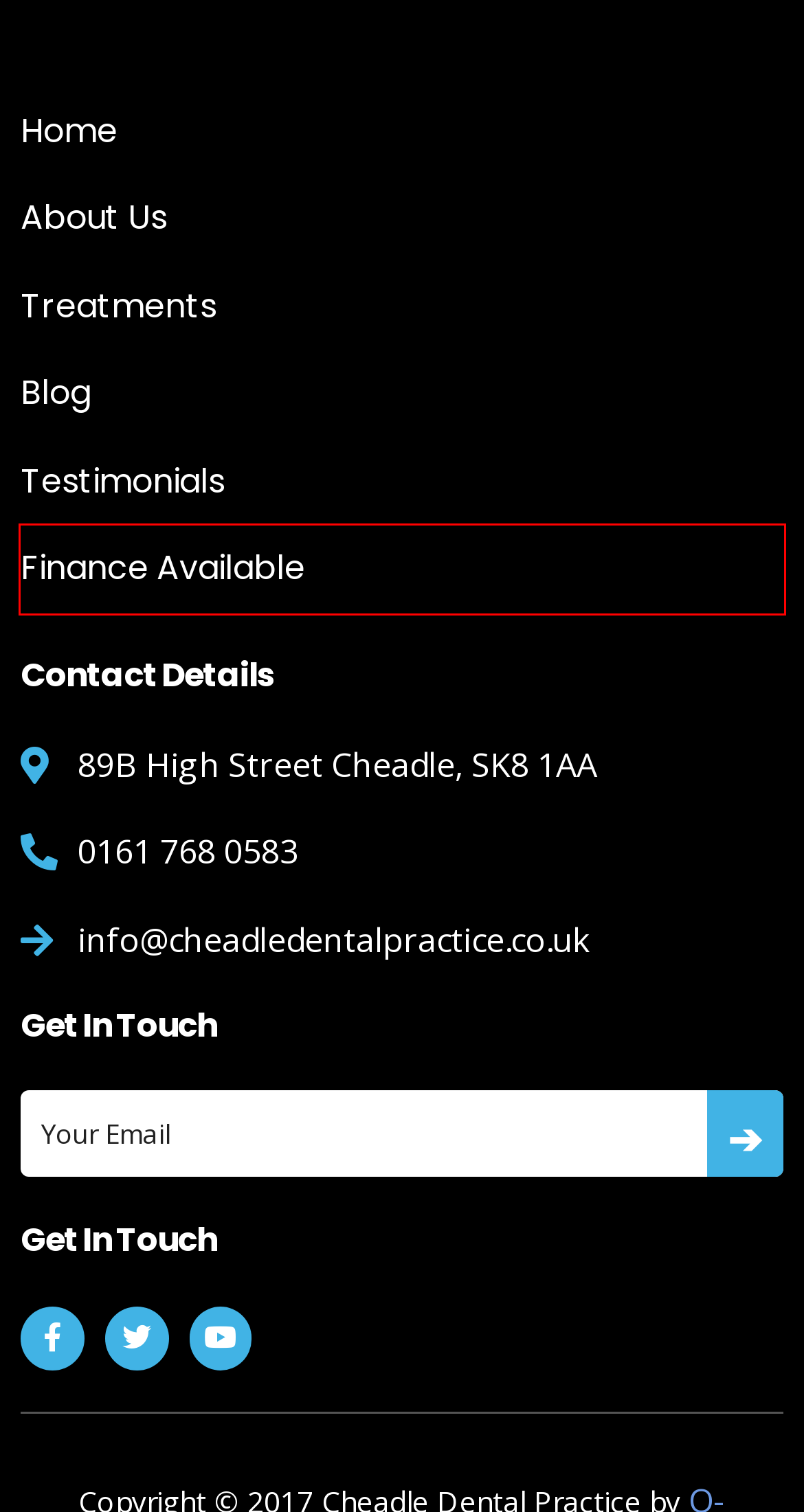Inspect the provided webpage screenshot, concentrating on the element within the red bounding box. Select the description that best represents the new webpage after you click the highlighted element. Here are the candidates:
A. Dental Prices | Affordable | Cheadle Dental Practice
B. Cosmetic Dentistry Gatley, Cheadle | Cheadle Dental Practice
C. Expert Care & Beautiful Smiles | Cheadle Village Dental Practice
D. Home - Q-Online
E. Testimonials | Dentist Cheadle | Cheadle Dental Practice
F. My Care Patient Portal
G. Dental Treatments Cheadle | Dentist | Cheadle Dental Practice
H. Dental Offers | Half Price Whitening & More | Dental Clinic

H